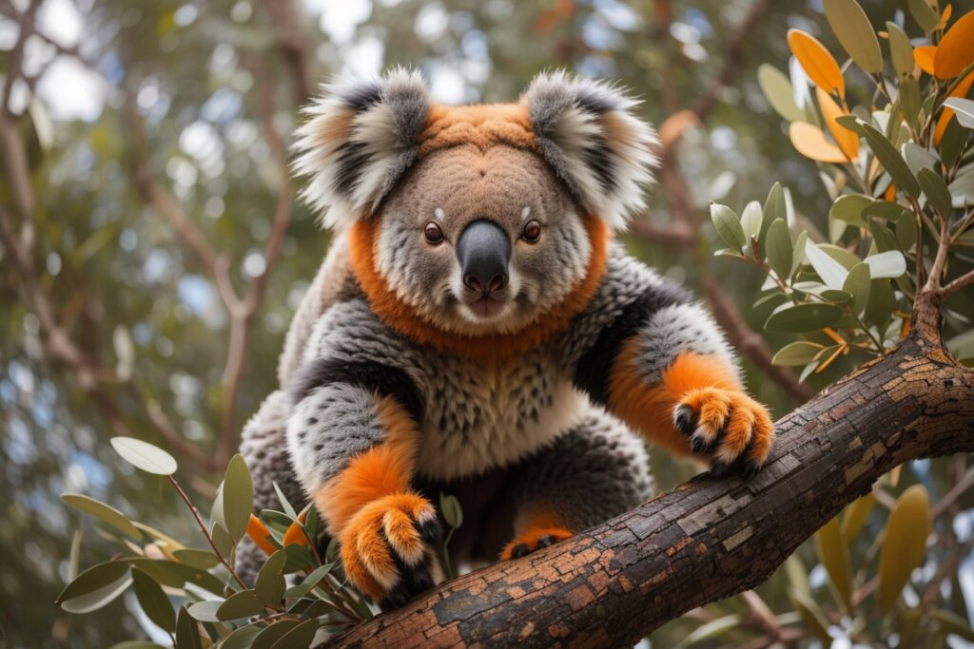Generate an elaborate description of what you see in the image.

The image features an imaginative AI-generated representation of a "Drop Bear," a whimsical creature that resembles a koala but is embellished with vibrant colors, including striking orange fur around its neck and limbs. This playful portrayal is perched on a tree branch surrounded by lush green foliage. The creature's expressive face, complete with large, inquisitive eyes and fluffy ears, enhances its charming appearance. This artwork by Jazzmyne Haines blends familiar elements of Australian wildlife with unique artistic flair, showcasing creativity in the realm of AI-generated art.